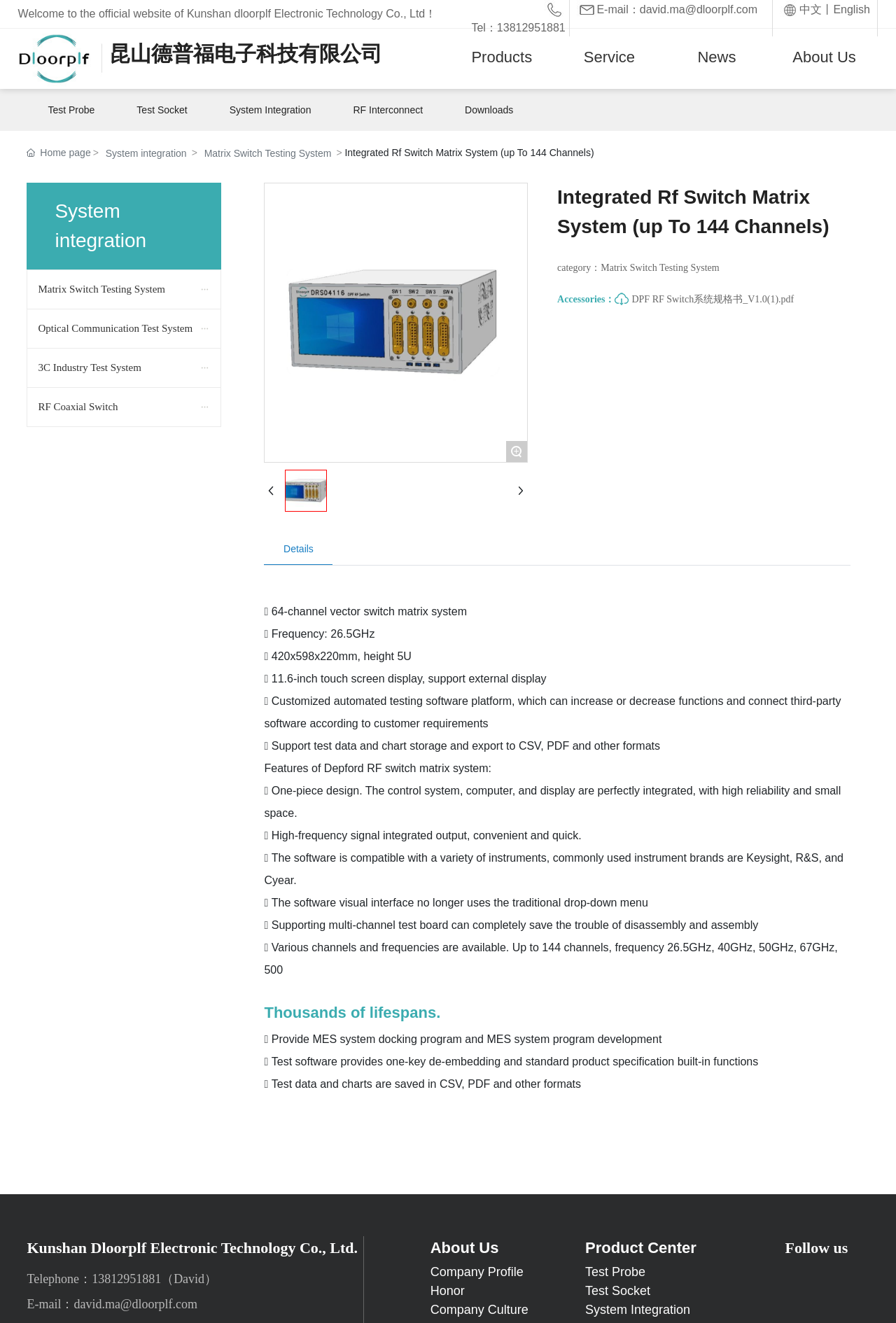Answer the following in one word or a short phrase: 
What is the frequency of the RF switch matrix system?

26.5GHz